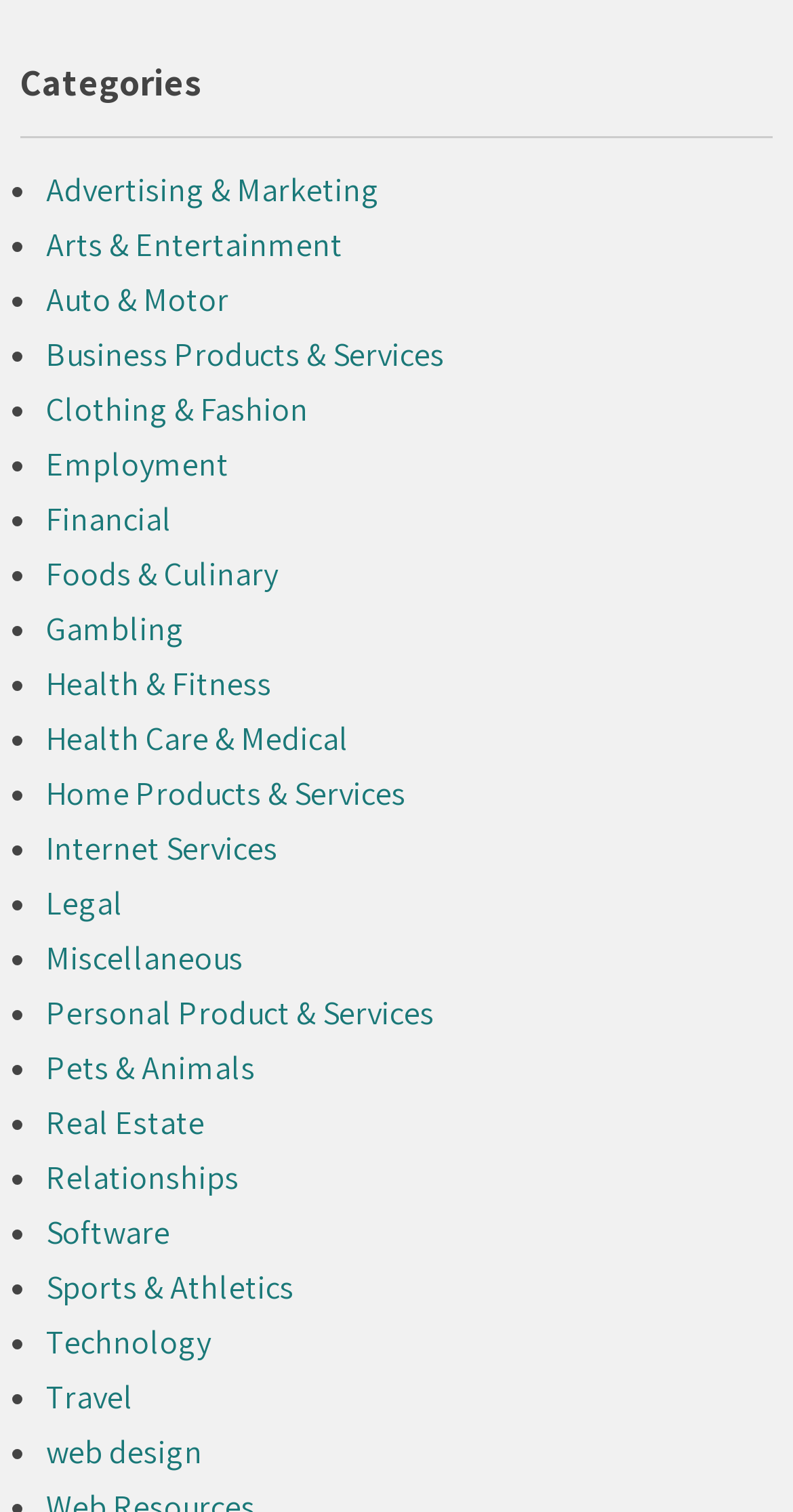Examine the image carefully and respond to the question with a detailed answer: 
What is the first category listed?

I looked at the first link under the 'Categories' heading, and it says 'Advertising & Marketing'.